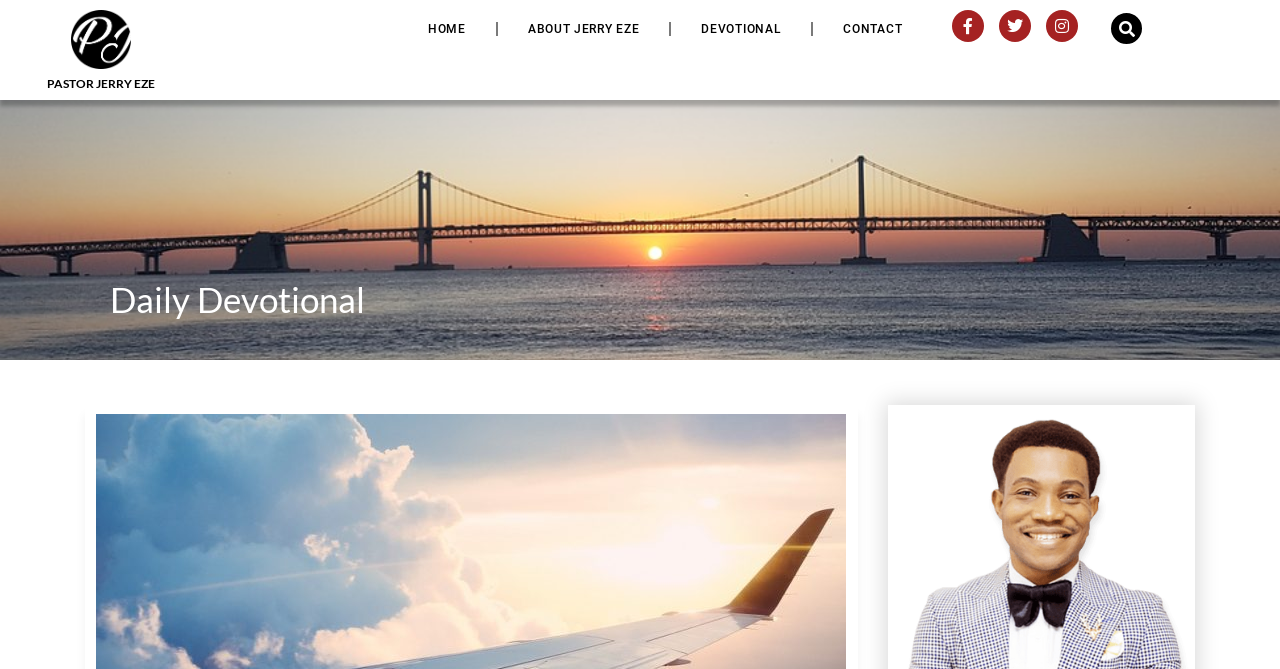Is there a search function?
Answer the question with a detailed and thorough explanation.

There is a search function which can be found in the search element with a button labeled 'Search'.